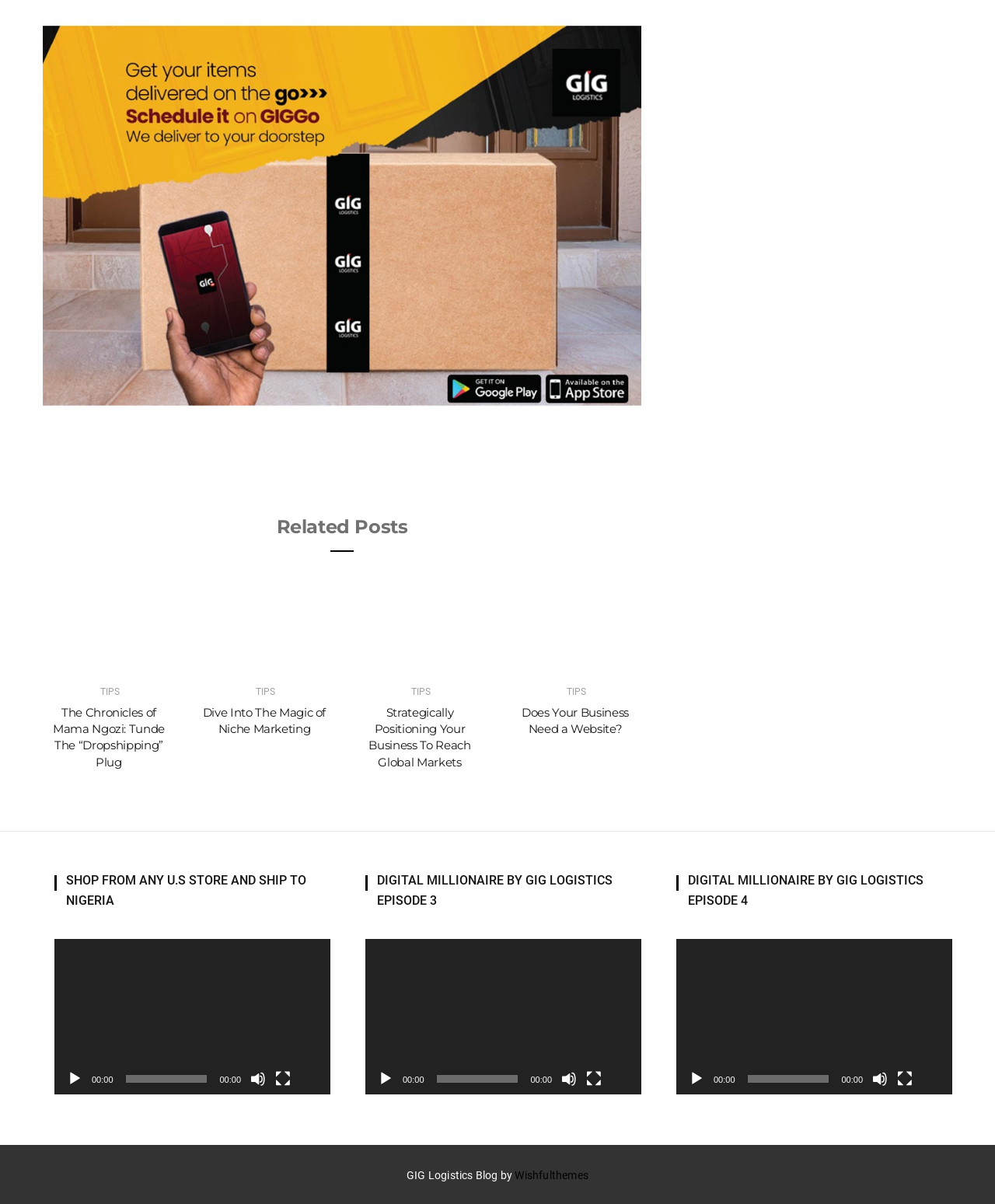What is the topic of the first video?
Using the picture, provide a one-word or short phrase answer.

Digital Millionaire